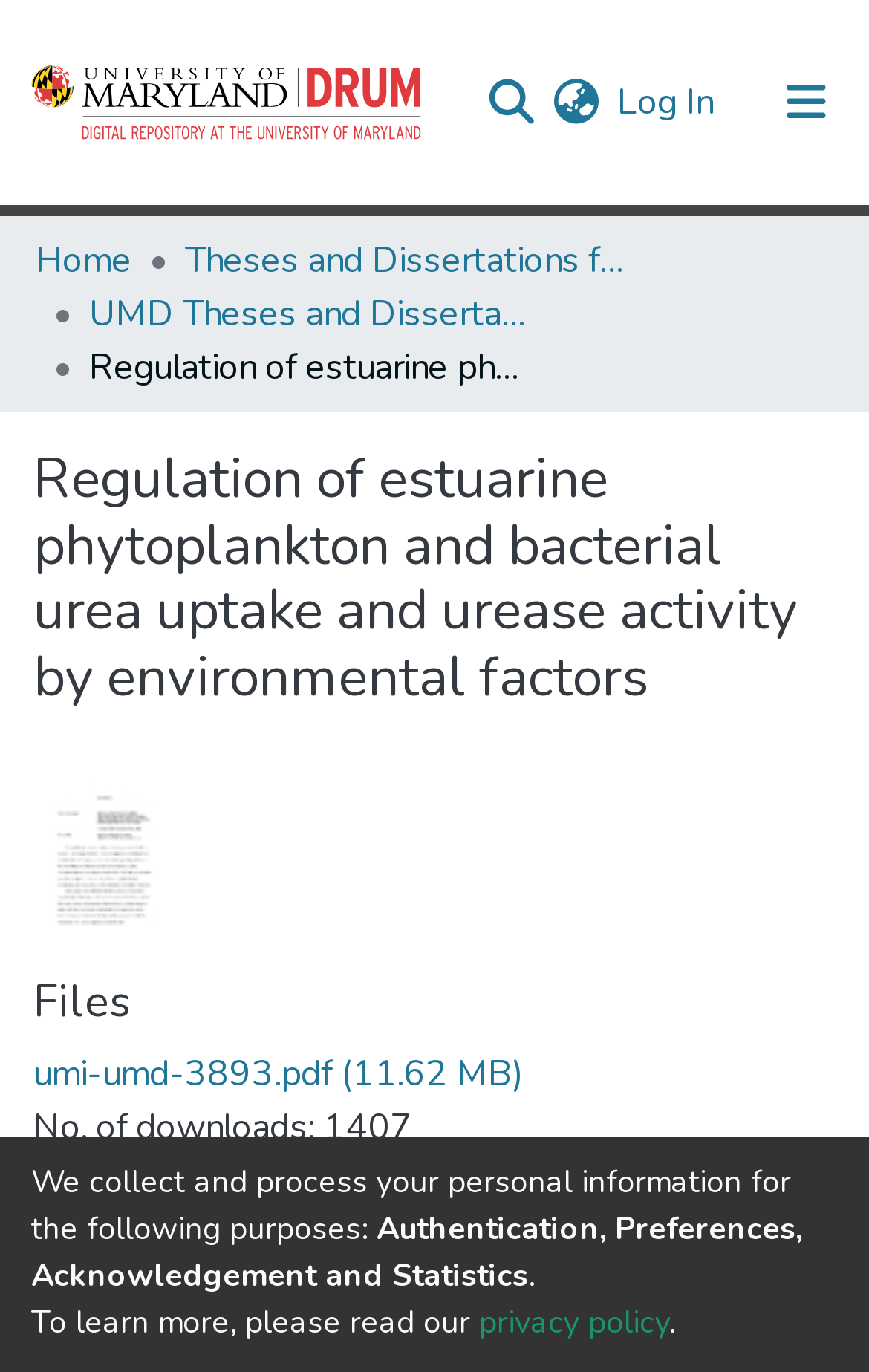Pinpoint the bounding box coordinates of the clickable element to carry out the following instruction: "Click on Giving."

None